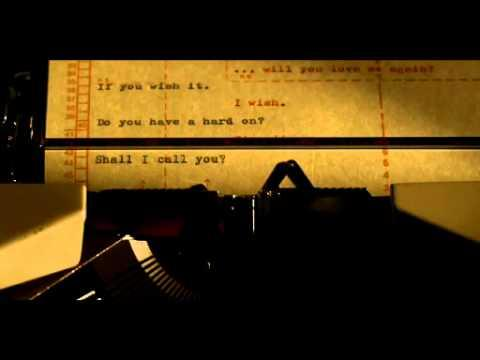Please provide a one-word or phrase answer to the question: 
Is the tone of the written words playful?

Yes